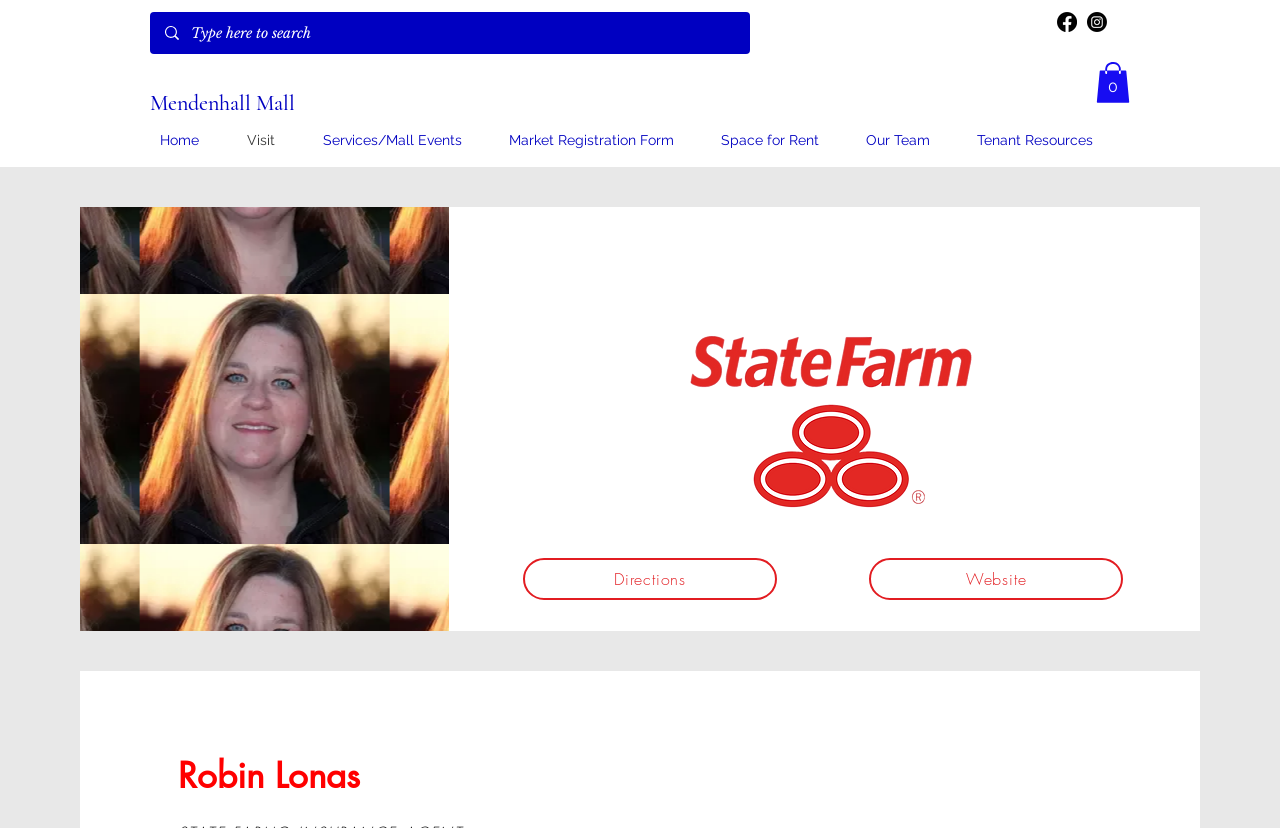Locate the bounding box coordinates of the item that should be clicked to fulfill the instruction: "check the cart".

[0.856, 0.075, 0.883, 0.124]